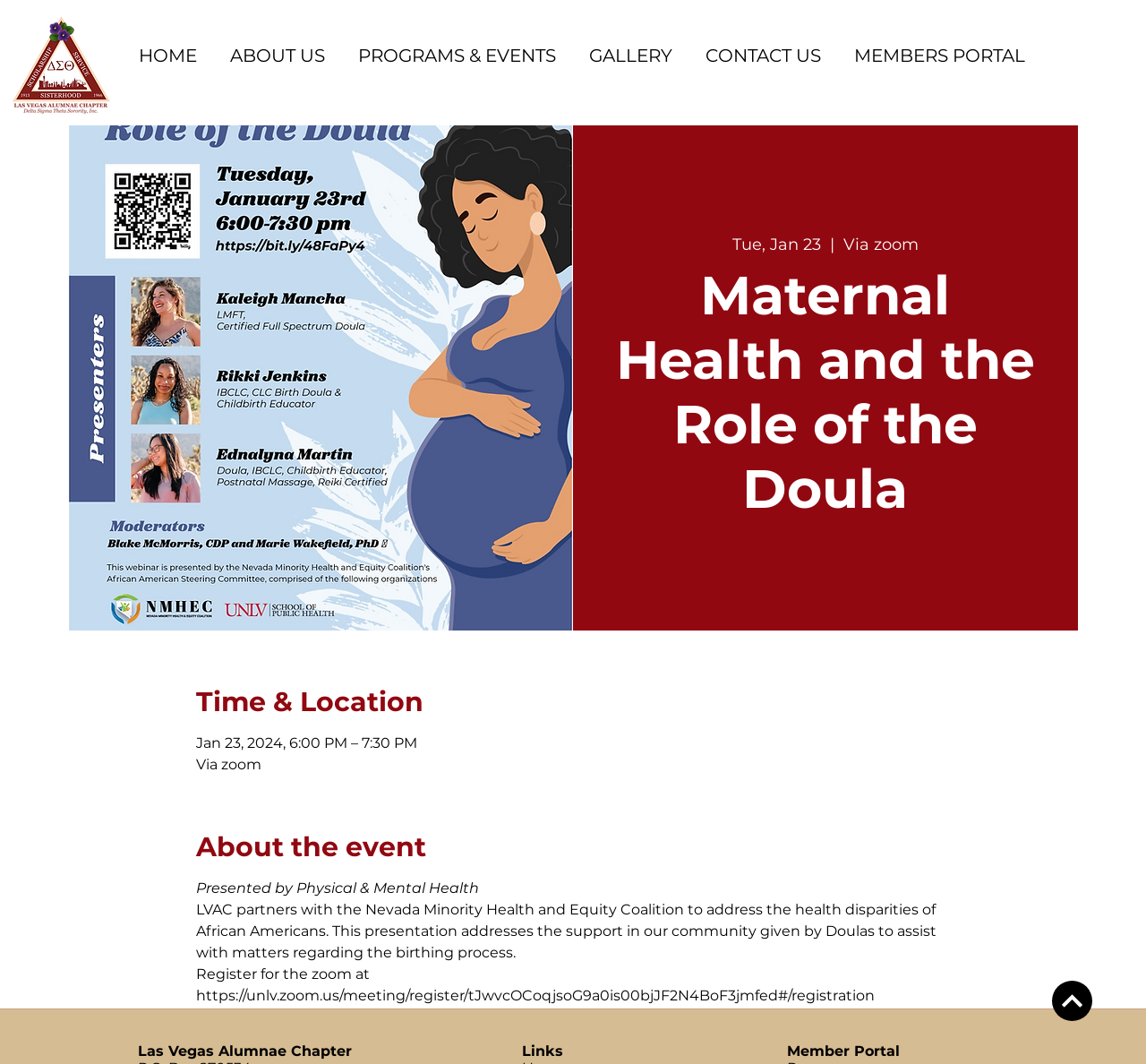What is the location of the event?
Examine the webpage screenshot and provide an in-depth answer to the question.

The location of the event is via zoom, which is stated in the 'Time & Location' section.